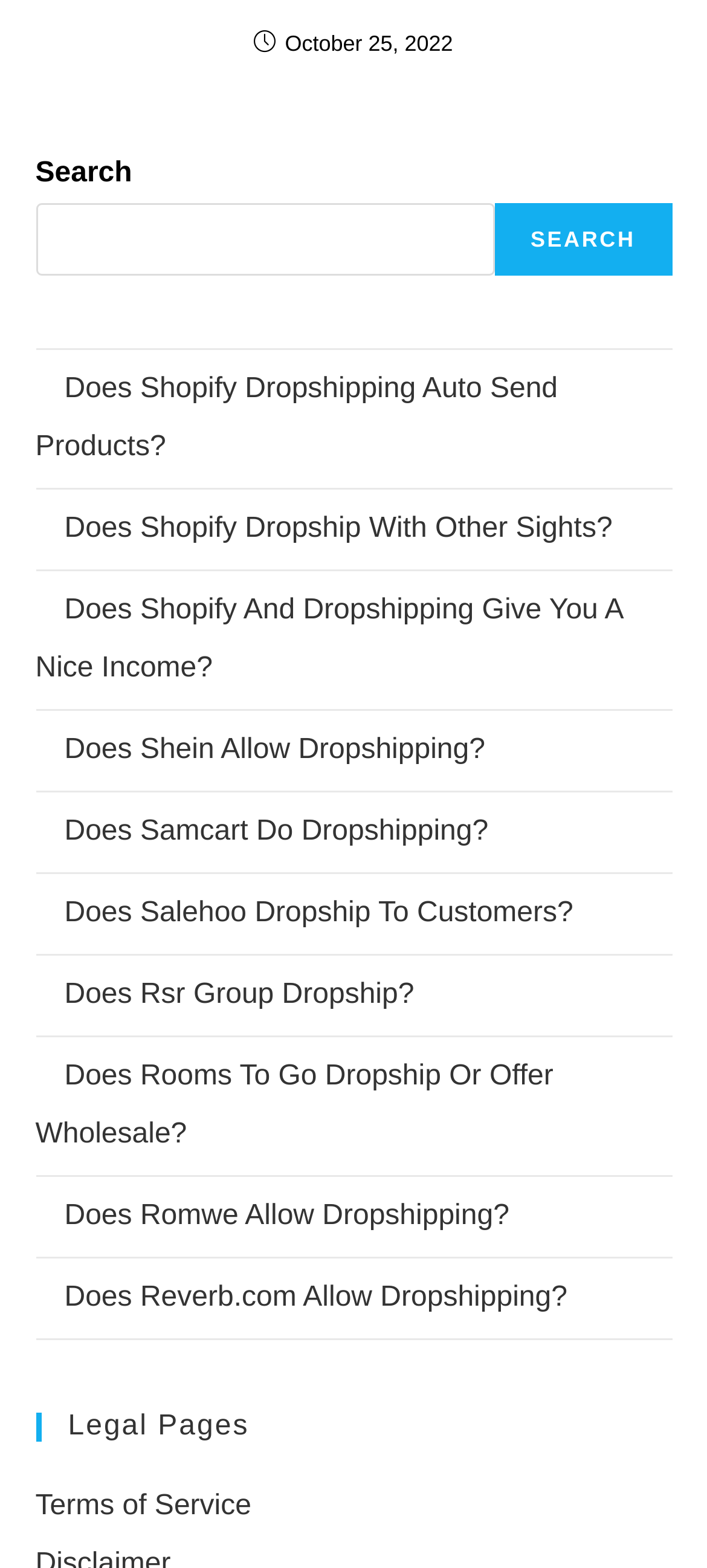Can you give a detailed response to the following question using the information from the image? What is the heading above the 'Terms of Service' link?

The heading above the 'Terms of Service' link can be found by looking at the text above the link, which is 'Legal Pages'.